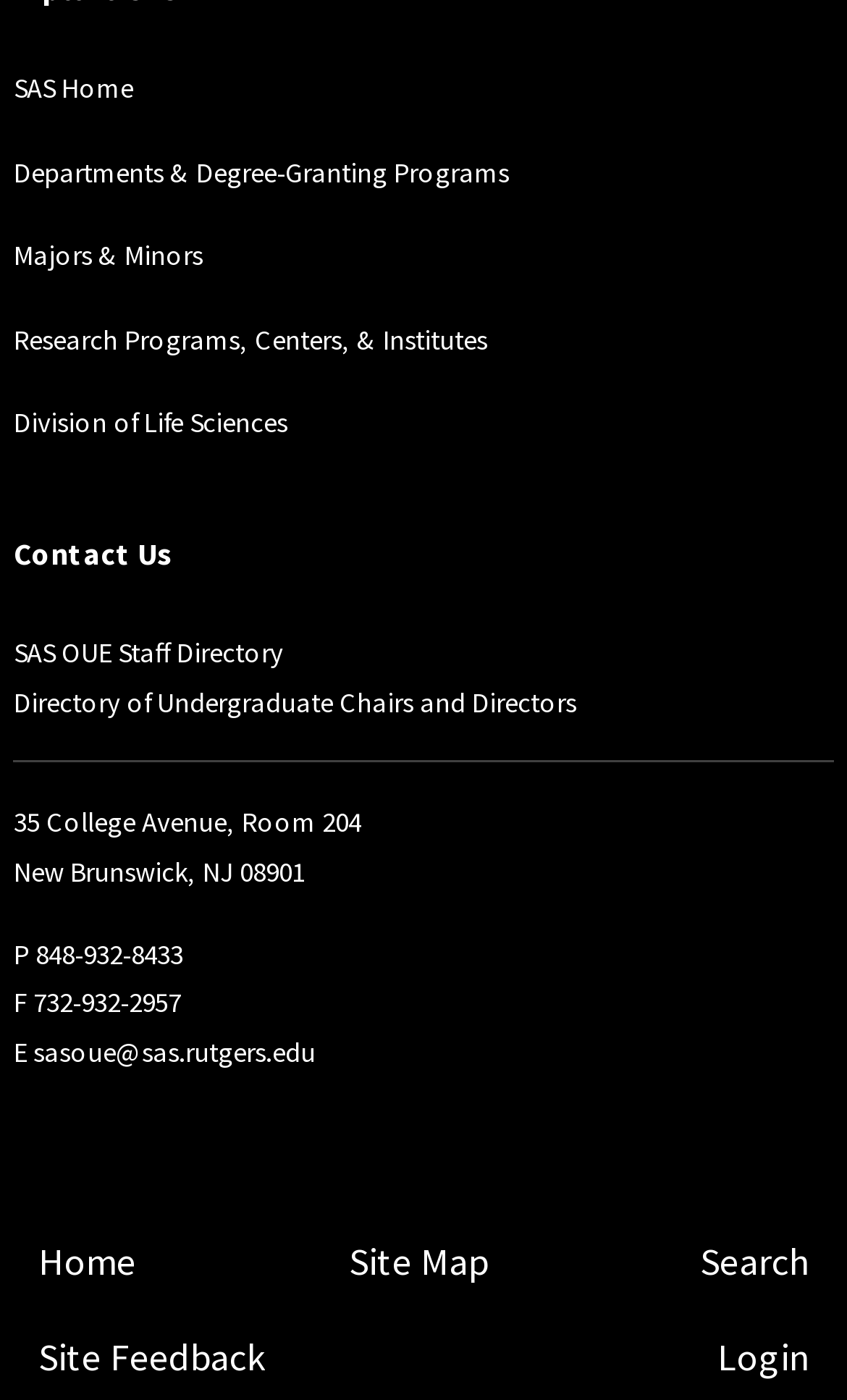Give a one-word or one-phrase response to the question:
What is the email address to contact?

sasoue@sas.rutgers.edu